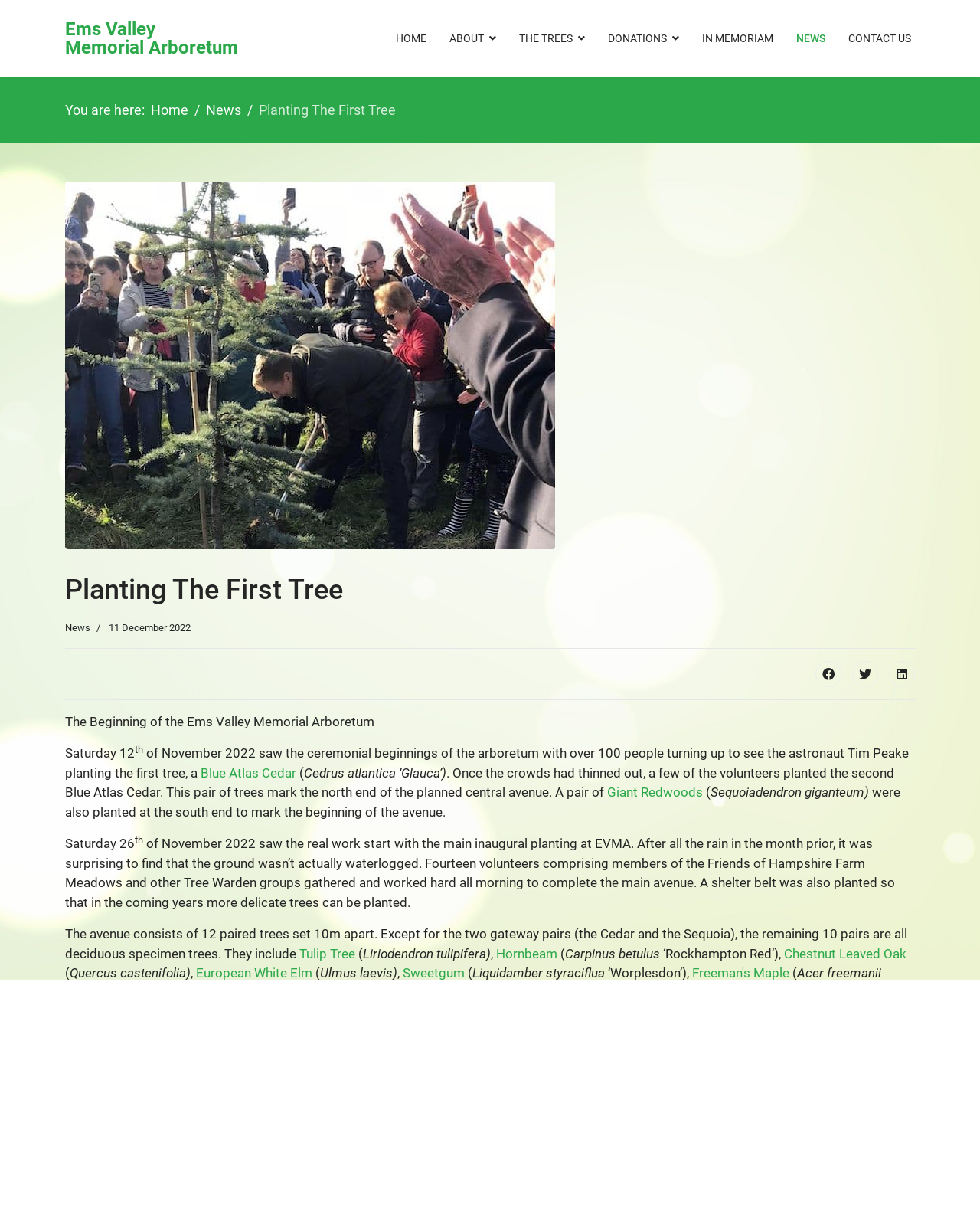Find the bounding box of the UI element described as follows: "name="comment"".

None